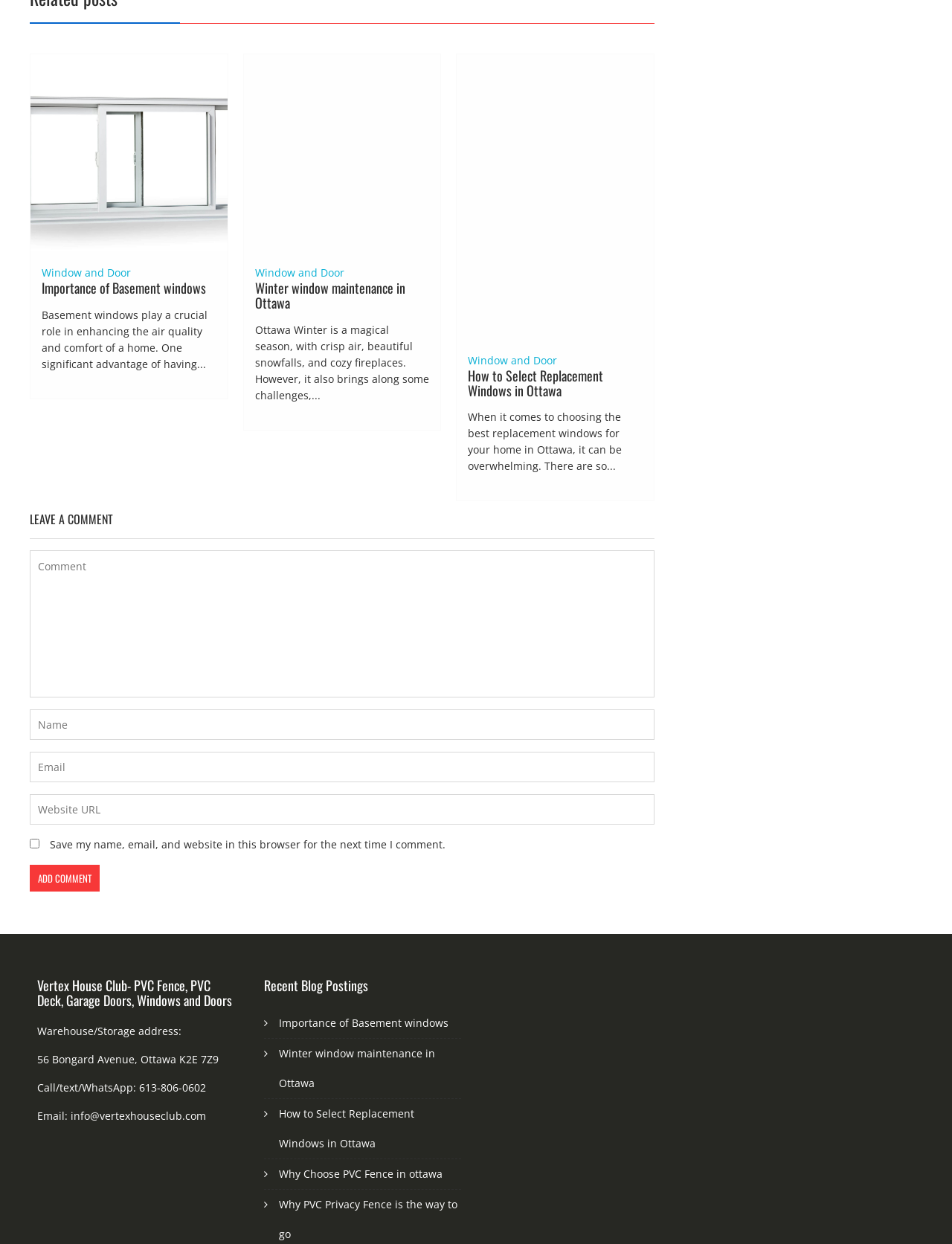Reply to the question with a single word or phrase:
How many links are there in the webpage?

13